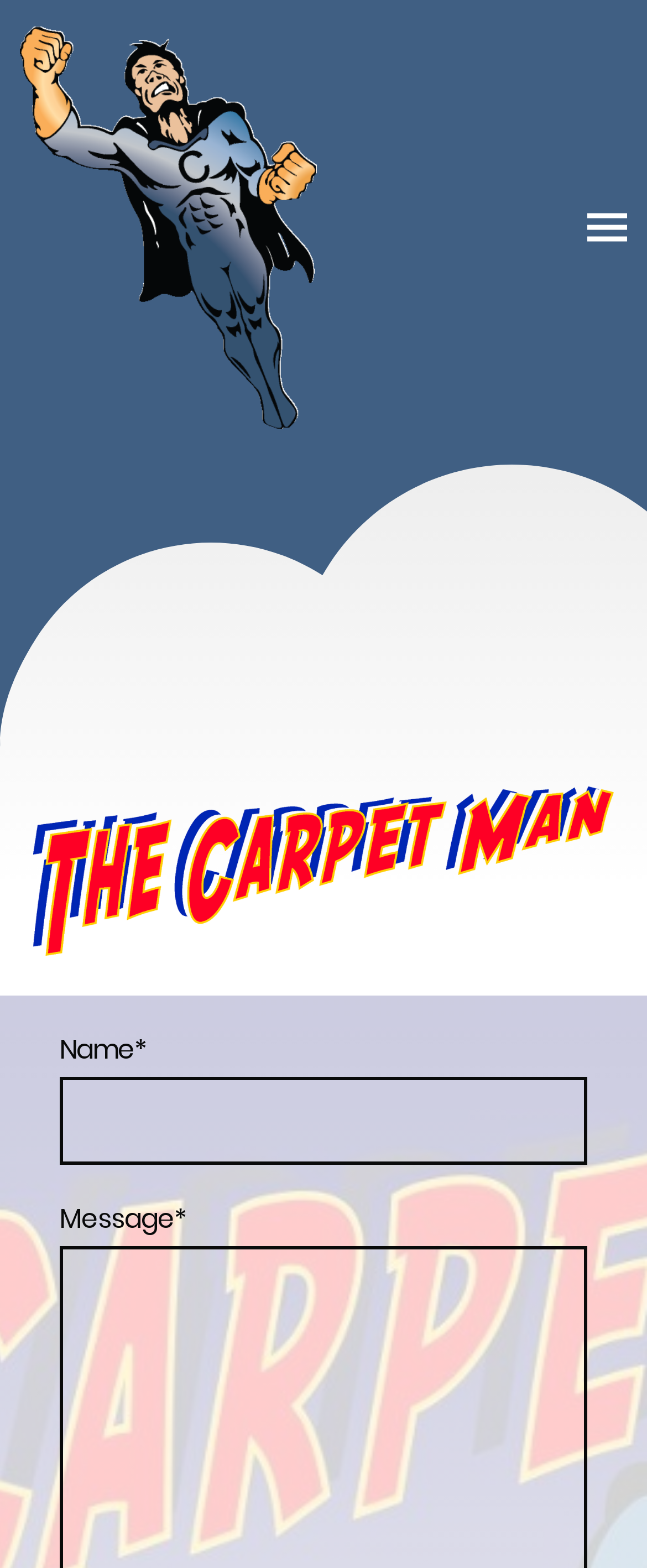What is the purpose of the page?
Kindly offer a comprehensive and detailed response to the question.

Although the meta description is not directly visible on the page, it provides context that the page is related to contacting someone or something. The presence of a textbox labeled 'Message' and a link also support this conclusion.